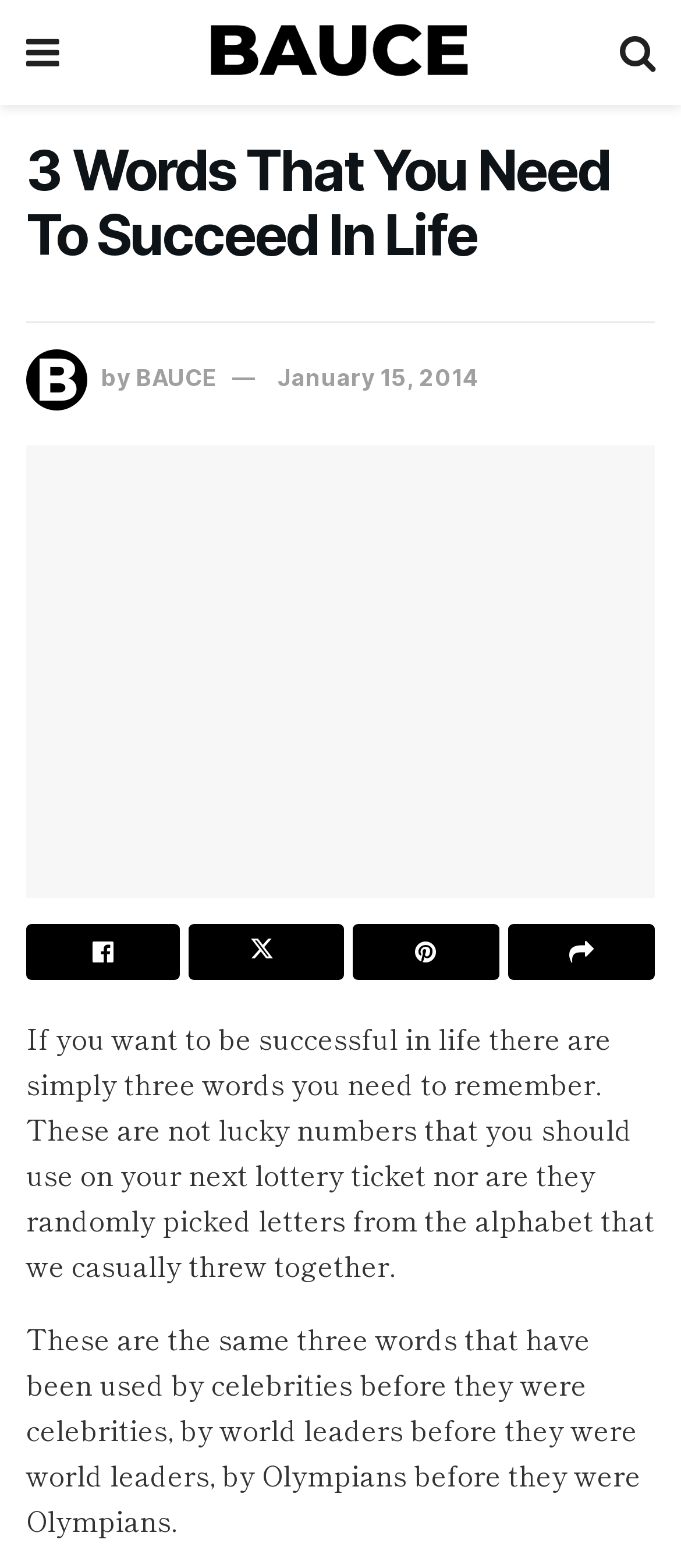Offer a detailed account of what is visible on the webpage.

The webpage appears to be a blog post or article titled "3 Words That You Need to Succeed In Life". At the top left, there is a small icon and a link to "BAUCE", which is likely the website's logo. To the right of the logo, there is a share icon. Below the logo, the title of the article is displayed in a large font, with an image of the same title below it.

On the top right, there is a small image of "mm" and a text "by" followed by a link to "BAUCE" and a date "January 15, 2014". Below this, there is a large link to the article title again, with a large image of the same title.

The main content of the article starts below, with a paragraph of text that introduces the three words needed to succeed in life. The text explains that these words are not lucky numbers or randomly picked letters, but rather something that has been used by successful people. Below this, there is another paragraph of text that elaborates on how these words have been used by celebrities, world leaders, and Olympians before they achieved success.

Throughout the page, there are several social media links and icons, including Facebook, Twitter, and LinkedIn, which are located at the bottom of the page.